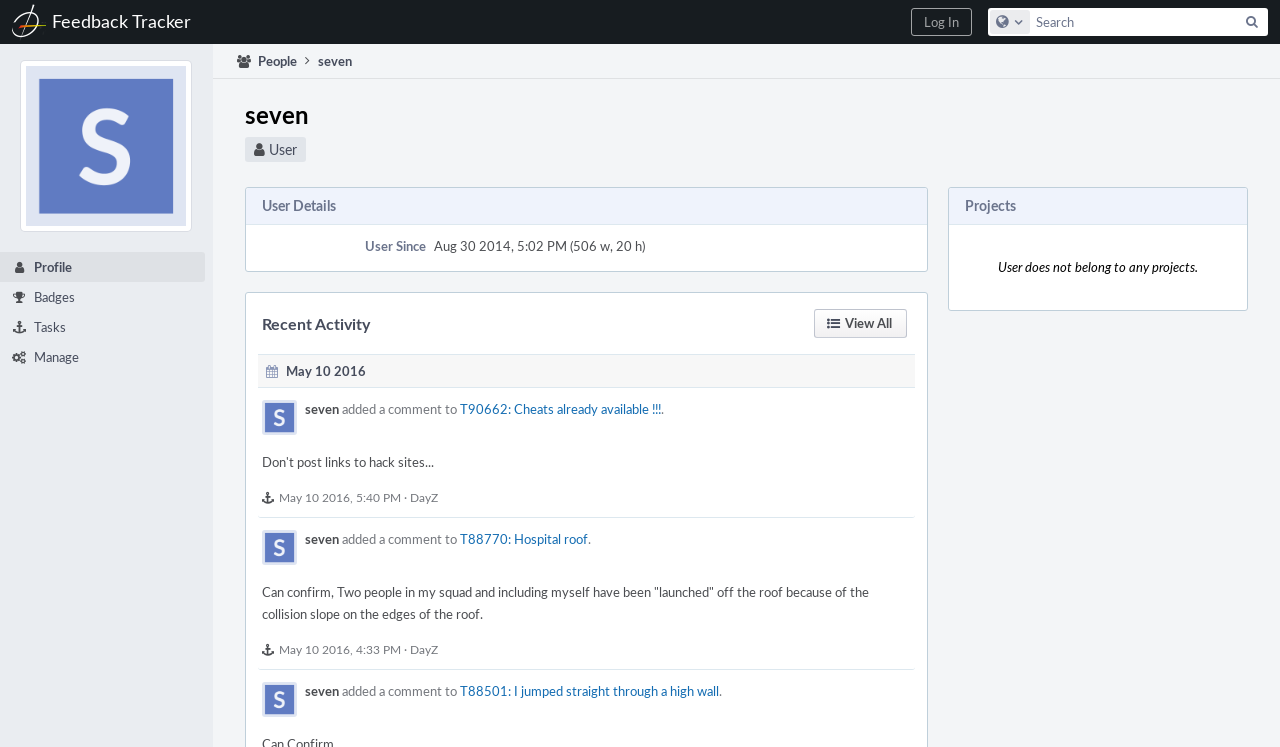Identify the bounding box coordinates of the section that should be clicked to achieve the task described: "search for something".

[0.772, 0.011, 0.991, 0.048]